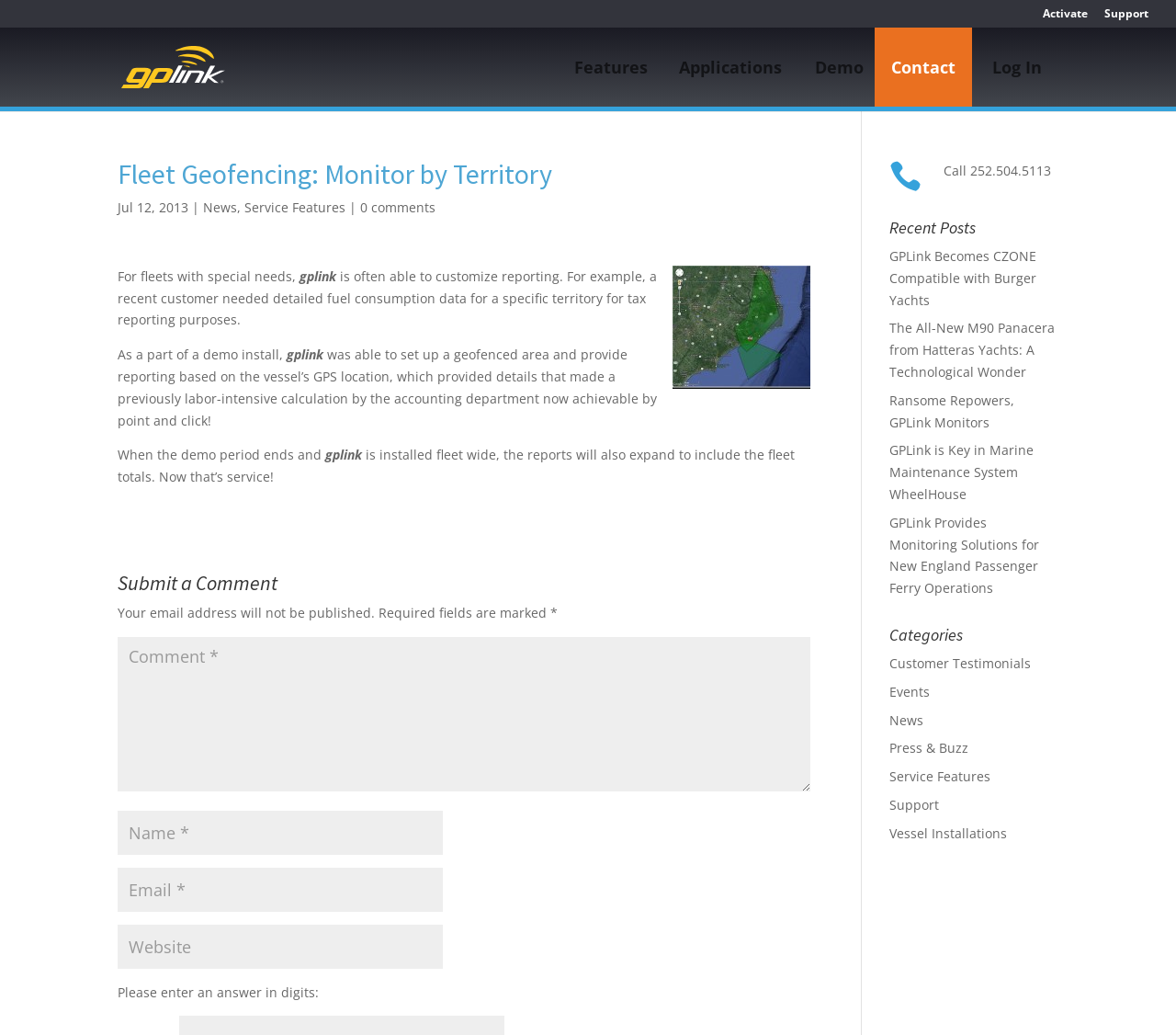Locate and extract the text of the main heading on the webpage.

Fleet Geofencing: Monitor by Territory